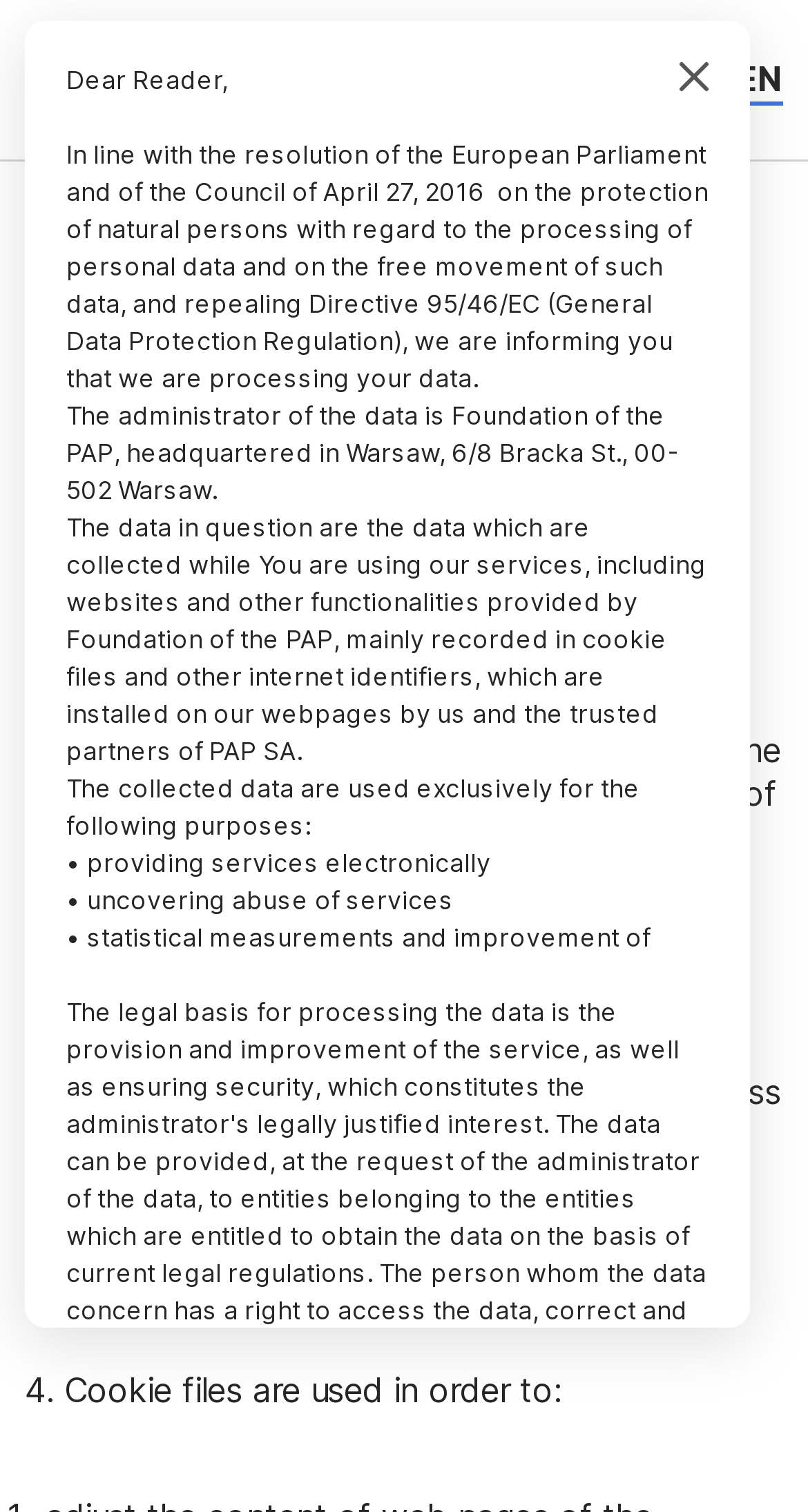Bounding box coordinates are specified in the format (top-left x, top-left y, bottom-right x, bottom-right y). All values are floating point numbers bounded between 0 and 1. Please provide the bounding box coordinate of the region this sentence describes: parent_node: PL aria-label="Toggle navigation"

[0.031, 0.036, 0.092, 0.069]